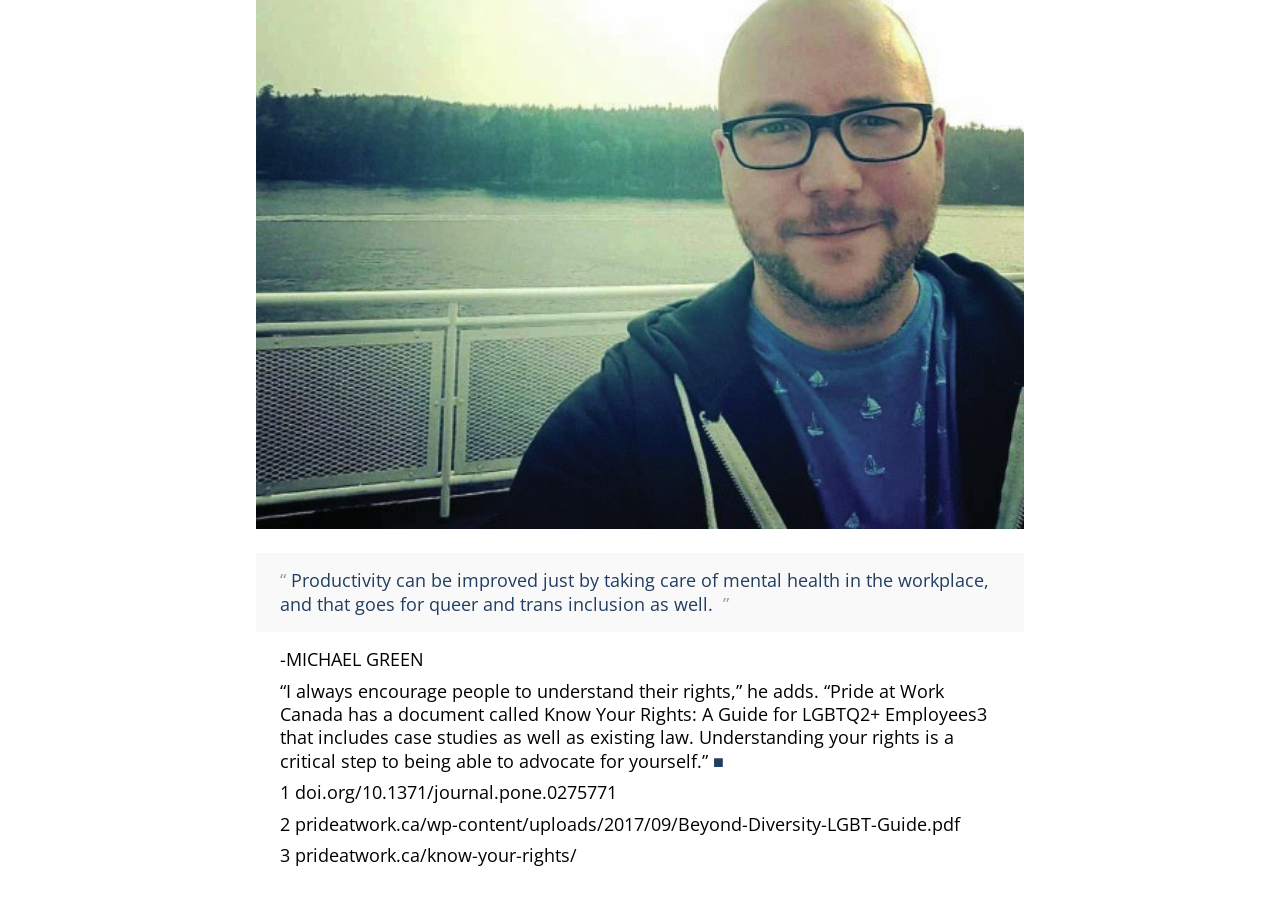How many links are provided in the article?
Based on the visual, give a brief answer using one word or a short phrase.

3